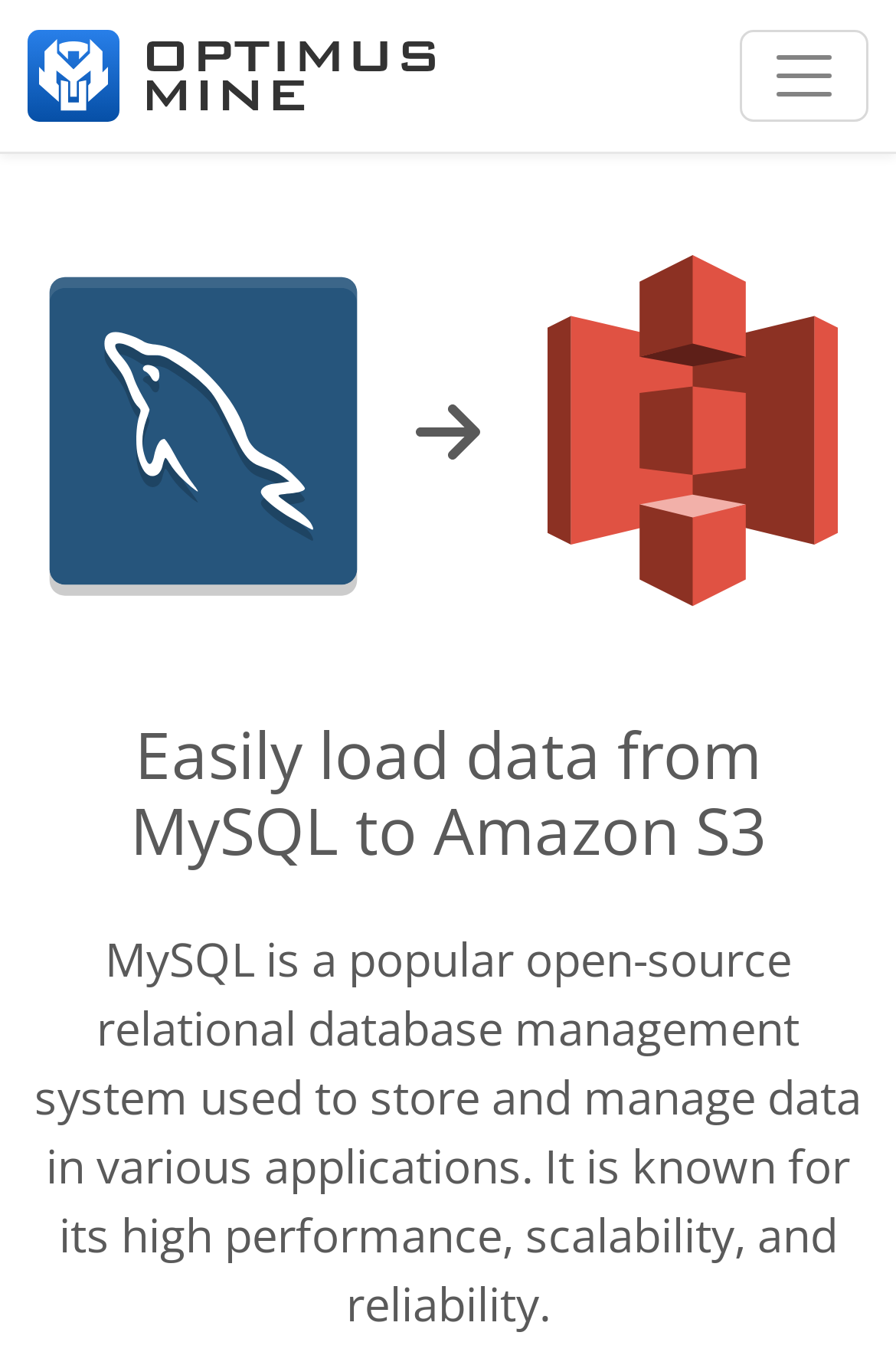Respond concisely with one word or phrase to the following query:
What is MySQL?

Relational database management system